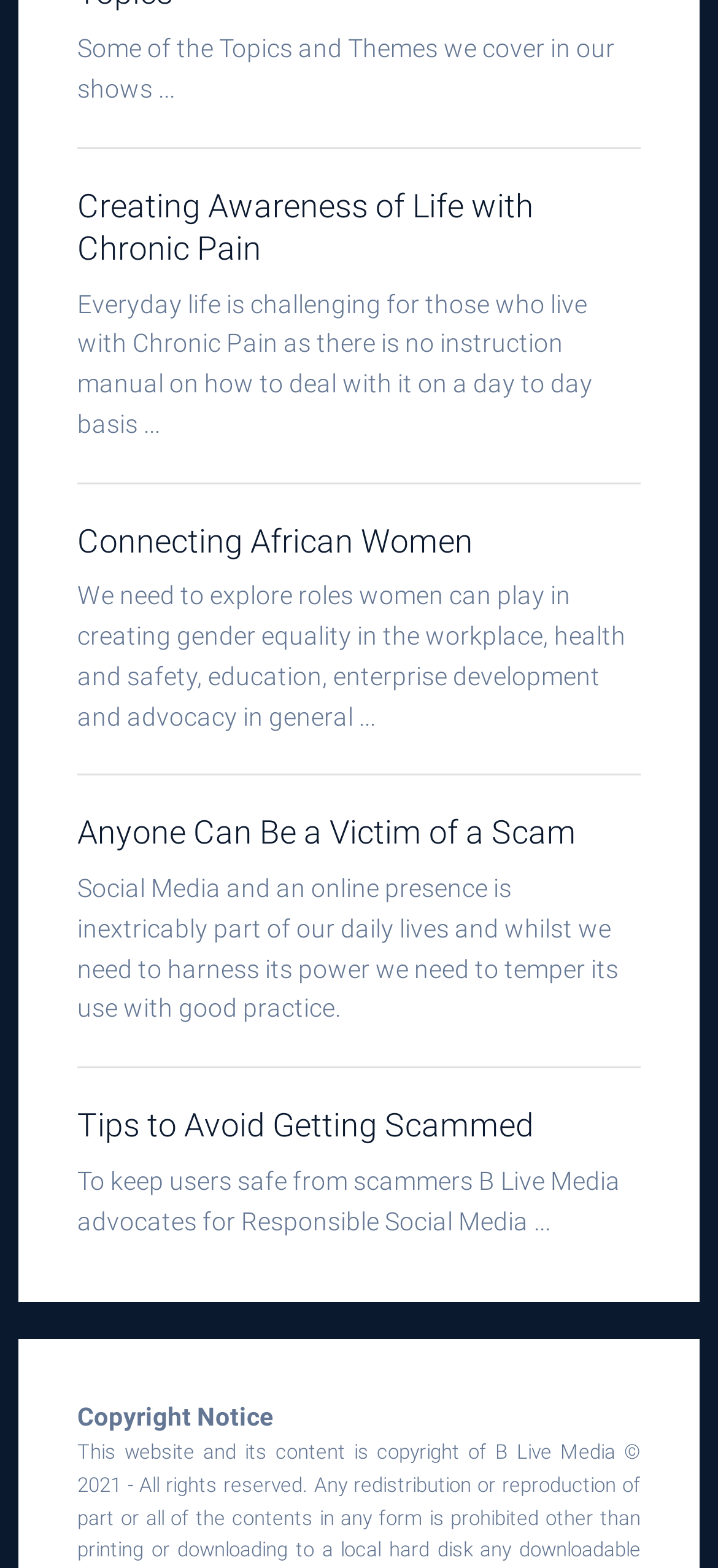Please respond to the question with a concise word or phrase:
Is there a copyright notice on the webpage?

Yes